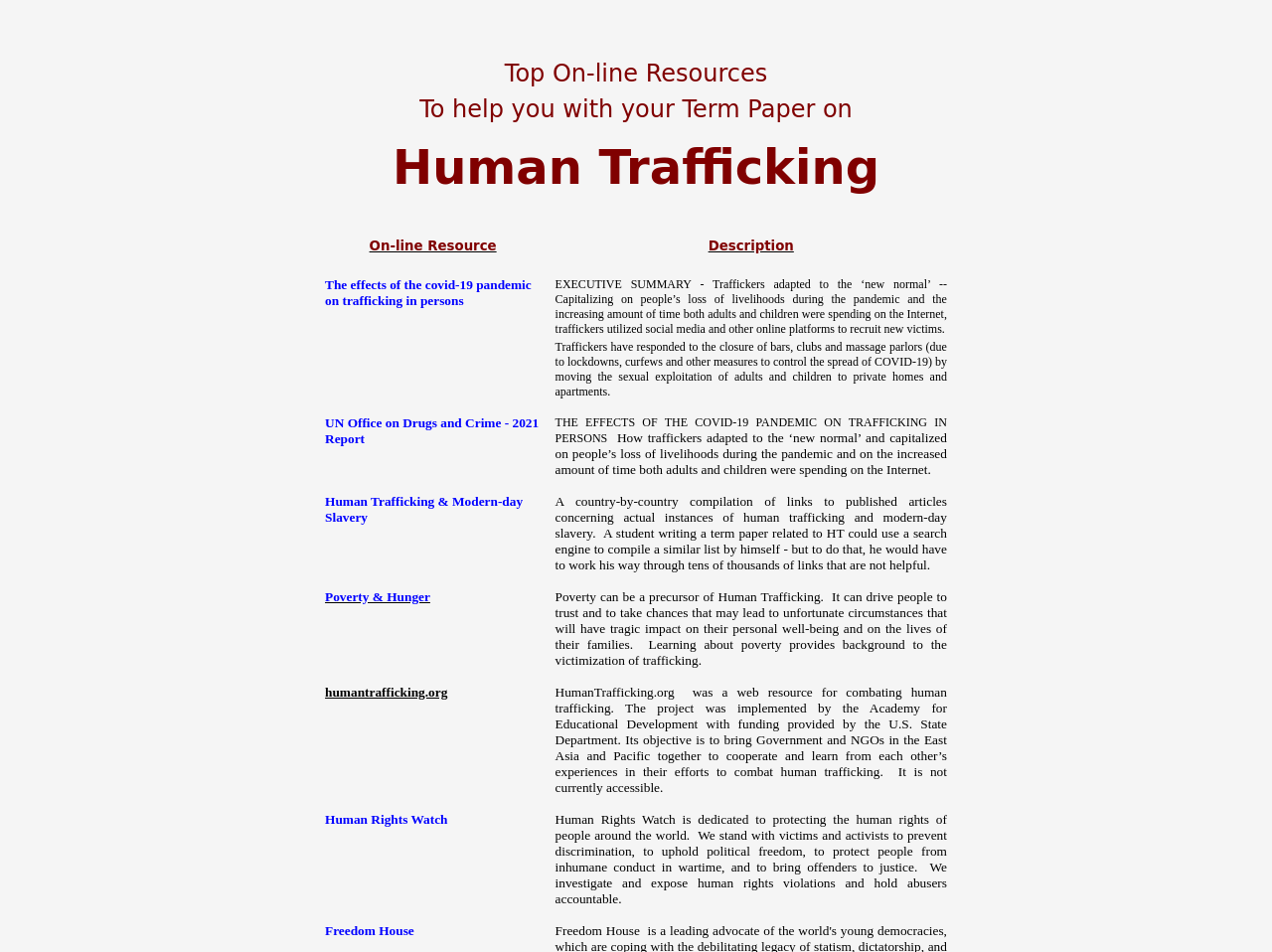Articulate a detailed summary of the webpage's content and design.

This webpage is about human trafficking, specifically providing resources for a term paper on the topic. At the top, there is a title "Top On-line Resources" followed by a brief introduction to the topic. Below this, there is a table with four rows, each containing two columns. The left column lists the names of online resources, including "The effects of the covid-19 pandemic on trafficking in persons", "UN Office on Drugs and Crime - 2021 Report", "Human Trafficking & Modern-day Slavery", "Poverty & Hunger", "humantrafficking.org", and "Human Rights Watch". The right column provides a brief description of each resource, including summaries of reports, articles, and websites related to human trafficking.

The resources are listed in a vertical order, with the first resource at the top and the last at the bottom. The descriptions of each resource are positioned to the right of their corresponding names. There are no images on the page, only text. The overall layout is organized and easy to follow, with clear headings and concise descriptions.